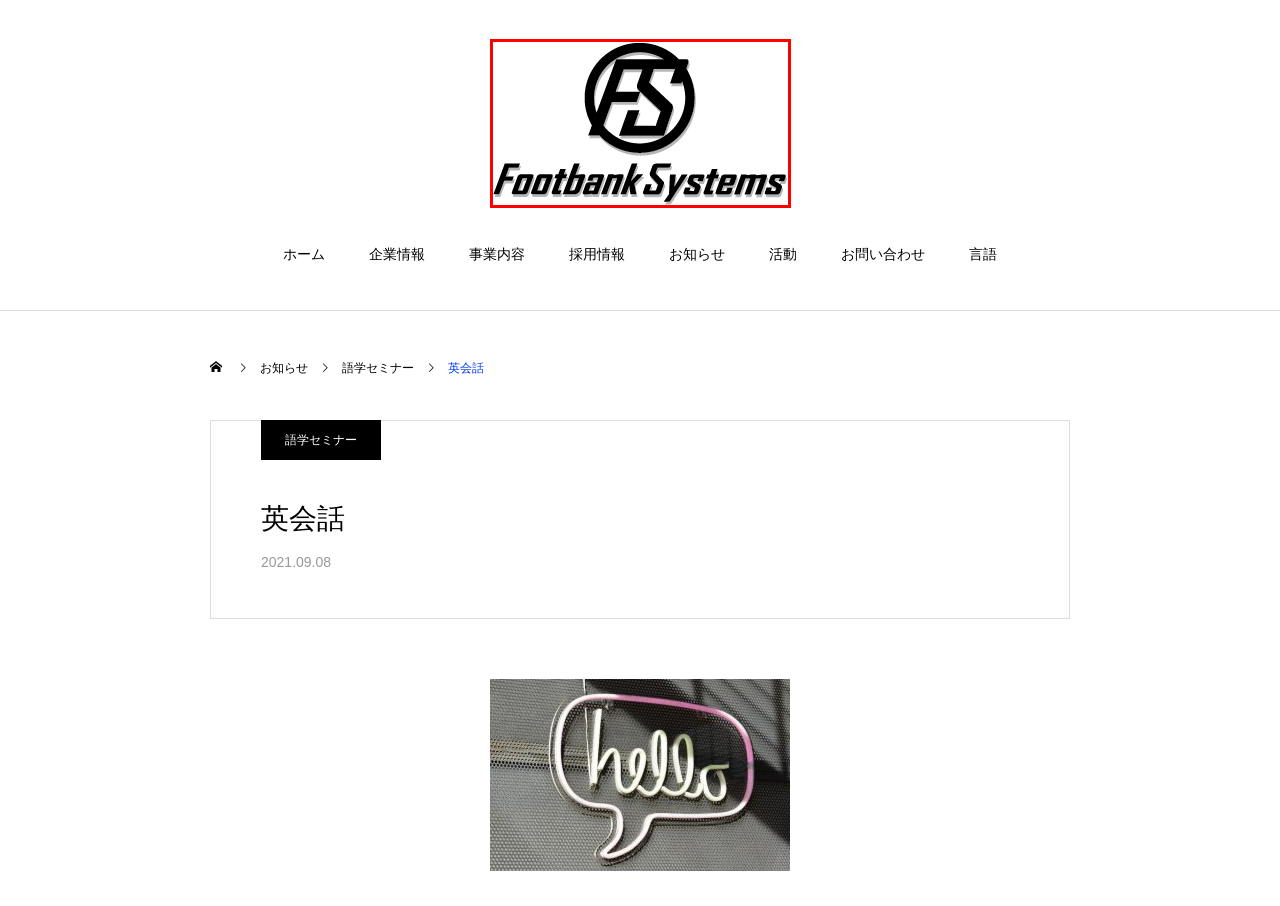Given a screenshot of a webpage with a red bounding box around a UI element, please identify the most appropriate webpage description that matches the new webpage after you click on the element. Here are the candidates:
A. システム開発 | Footbank Systems
B. お問い合わせ | Footbank Systems
C. 個人情報保護 | Footbank Systems
D. 語学セミナー | お知らせカテゴリ― | Footbank Systems
E. 採用情報 | Footbank Systems
F. お知らせ | Footbank Systems
G. Footbank Systems
H. Pocket: Log In

G